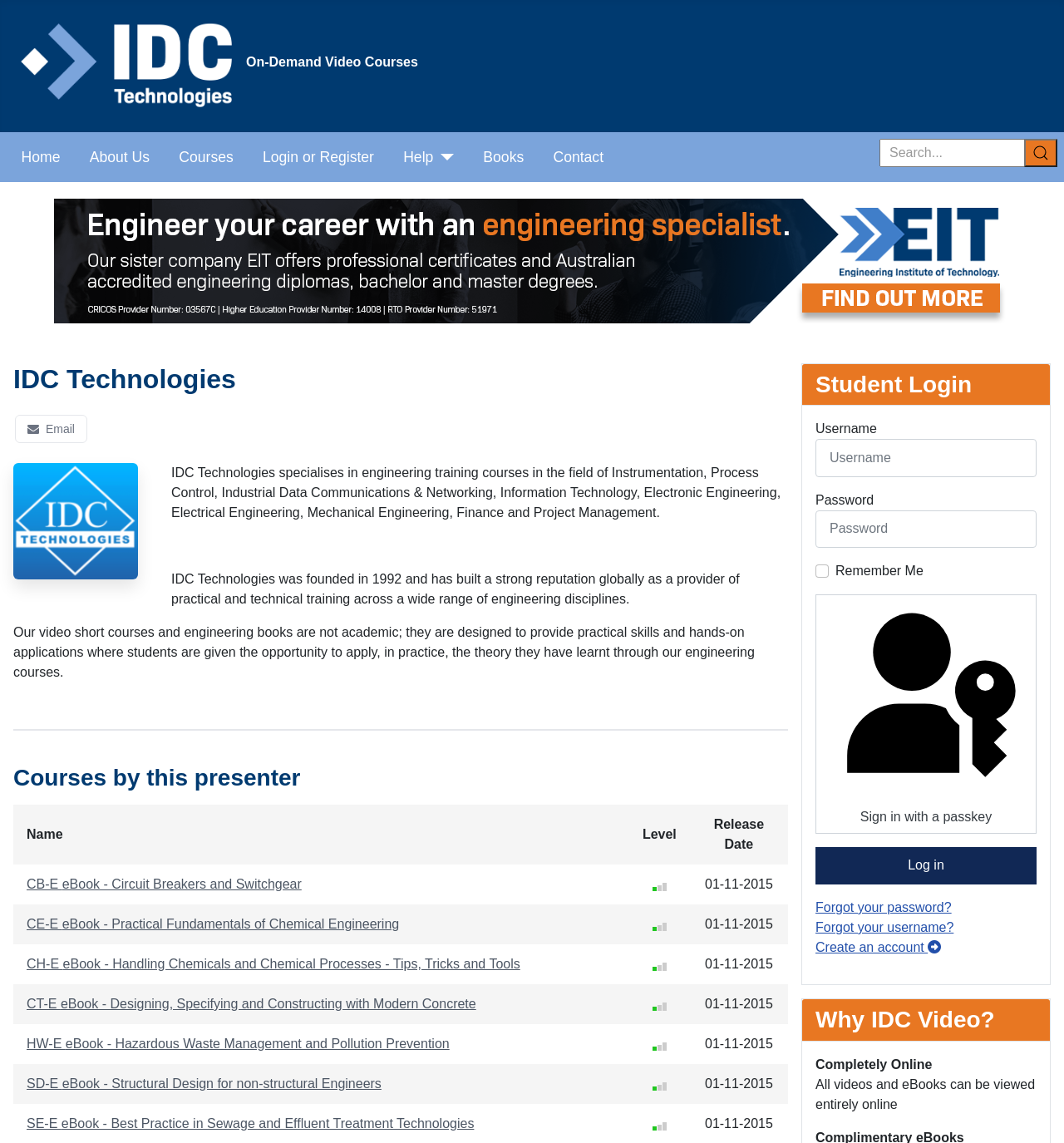Identify the coordinates of the bounding box for the element that must be clicked to accomplish the instruction: "Click on the 'Home' link".

[0.02, 0.128, 0.057, 0.147]